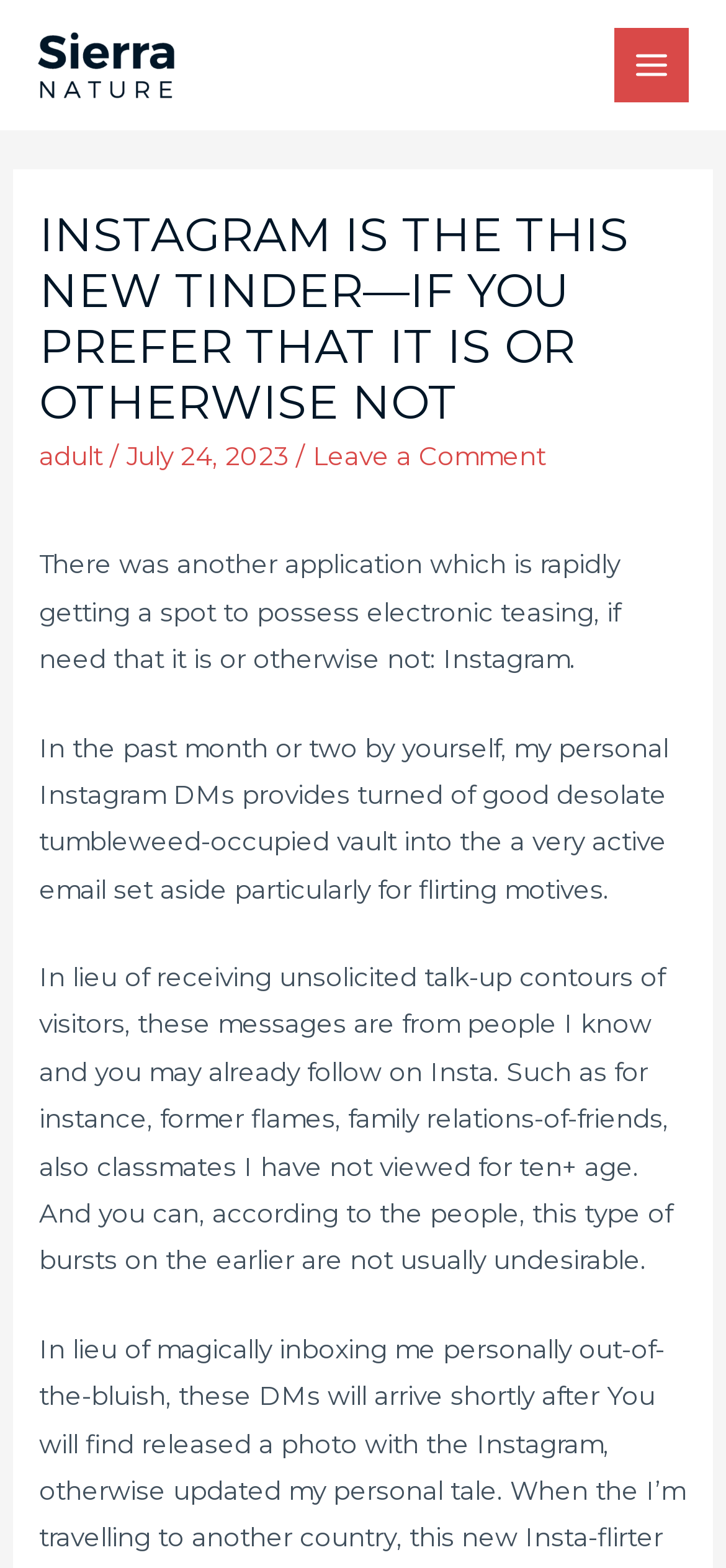What is the tone of the article?
Please describe in detail the information shown in the image to answer the question.

The language and tone of the article appear to be informal and conversational, with the author sharing their personal experience and using colloquial expressions, such as 'electronic teasing' and 'desolate tumbleweed-occupied vault'.